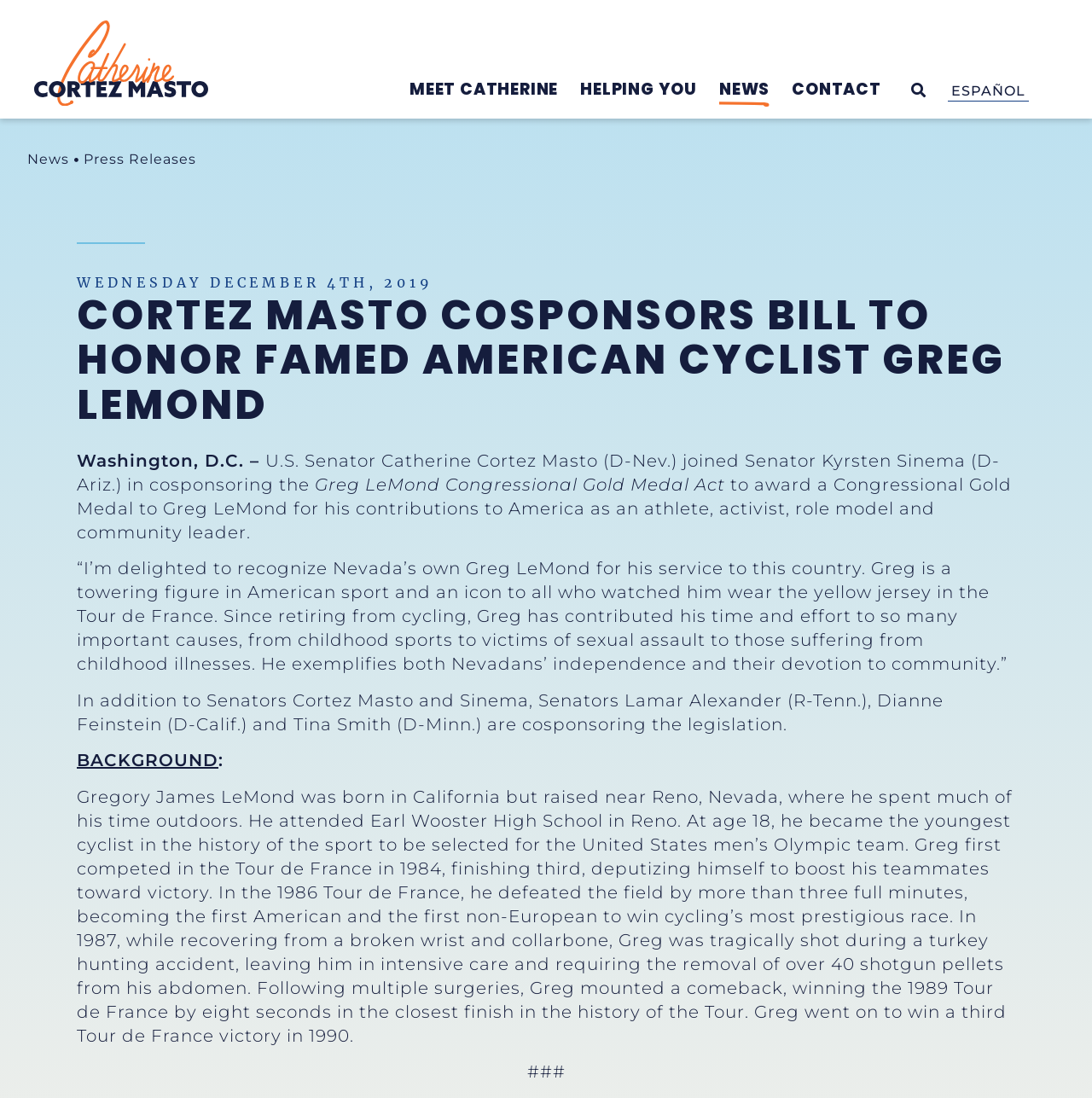Predict the bounding box of the UI element based on the description: "Press Releases". The coordinates should be four float numbers between 0 and 1, formatted as [left, top, right, bottom].

[0.077, 0.137, 0.18, 0.154]